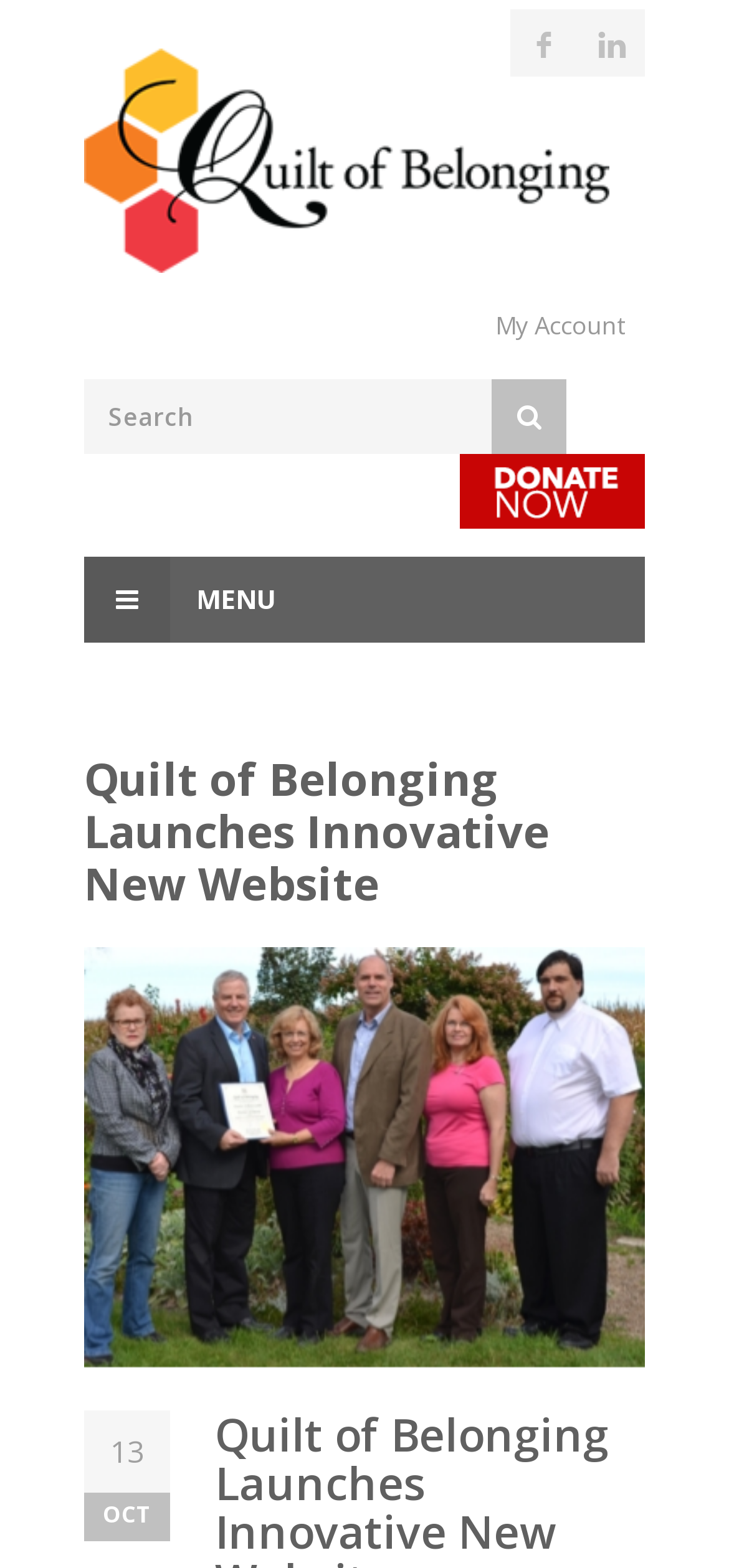Describe the webpage in detail, including text, images, and layout.

The webpage is about the launch of Quilt of Belonging's new website. At the top left corner, there is a link to skip to the content. On the top right side, there are three links: "f f", "L L", and "My Account". The "L L" link contains an image of the Quilt of Belonging logo. 

Below these links, there is a search bar with a button and a textbox. To the right of the search bar, there is a link to donate now through CanadaHelps.org!, accompanied by an image. 

Further down, there is a menu link on the left side, and a heading that reads "Quilt of Belonging Launches Innovative New Website". Below the heading, there is a figure that takes up most of the width, containing a link with a description of people in the image, and the image itself. 

At the bottom of the page, there are two static text elements, one displaying the number "13" and the other displaying the abbreviation "OCT", likely indicating the date October 13.